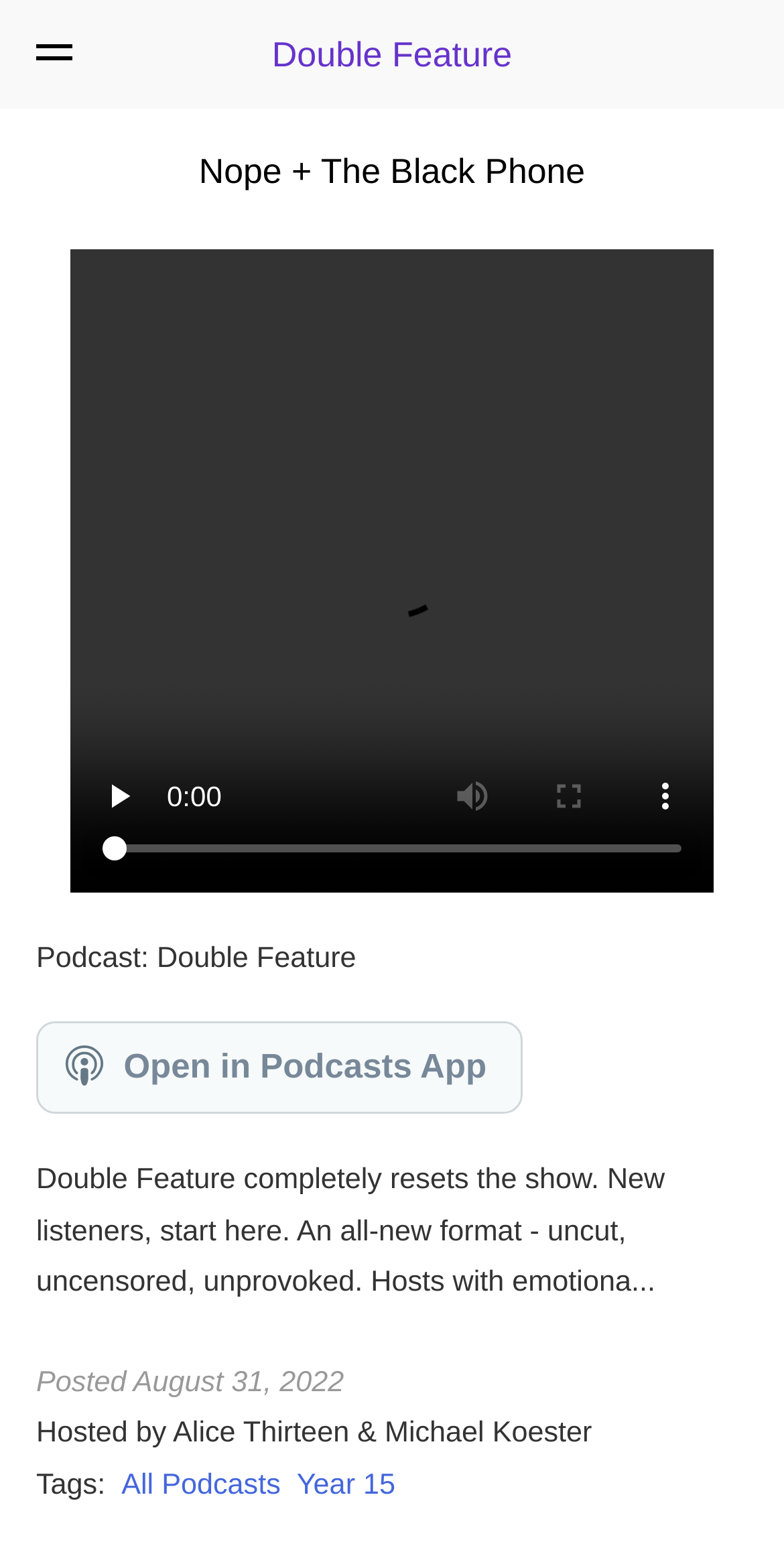Give a one-word or one-phrase response to the question:
How many links are there in the webpage?

4